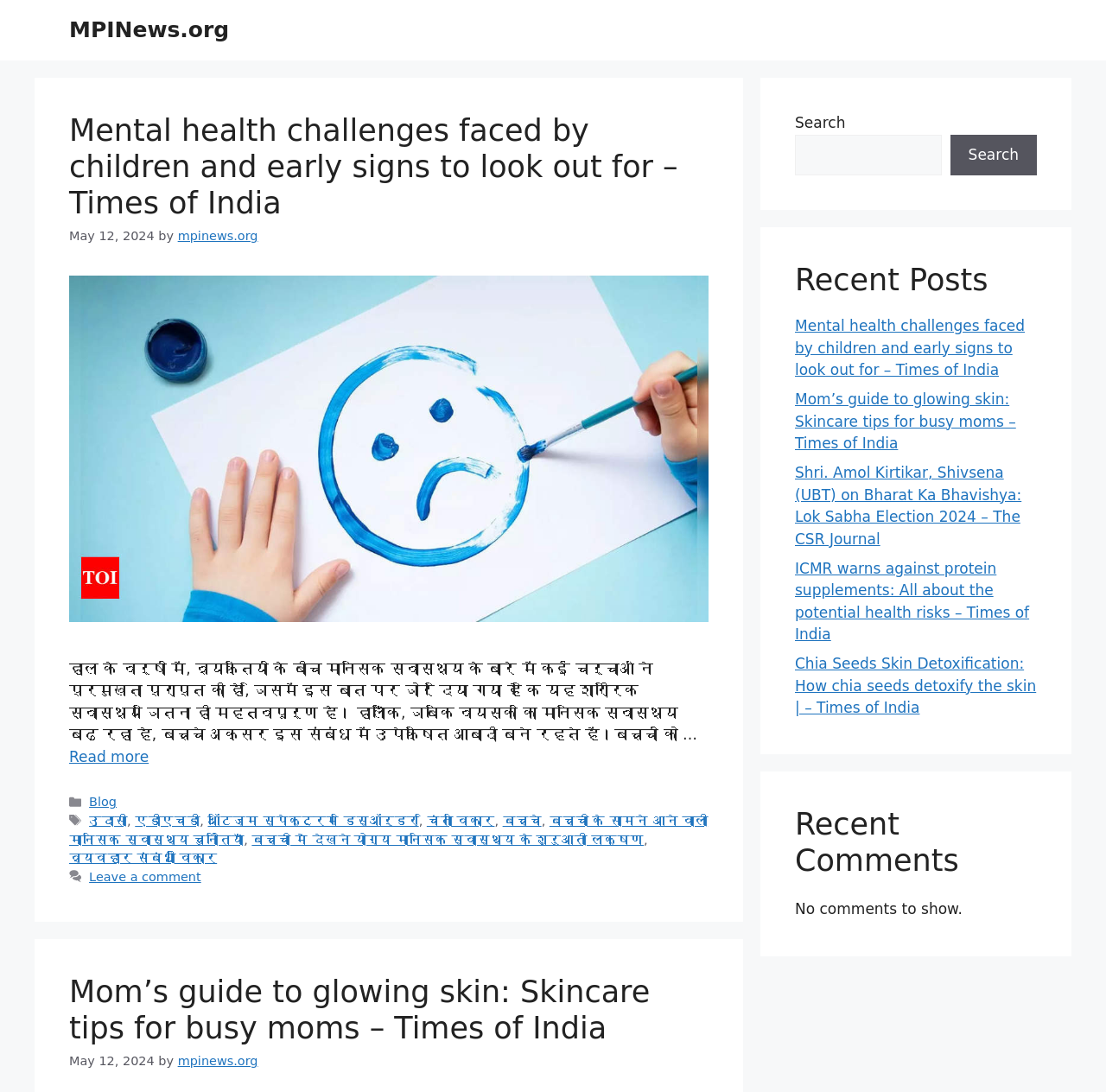Could you determine the bounding box coordinates of the clickable element to complete the instruction: "Search for something"? Provide the coordinates as four float numbers between 0 and 1, i.e., [left, top, right, bottom].

[0.719, 0.123, 0.851, 0.161]